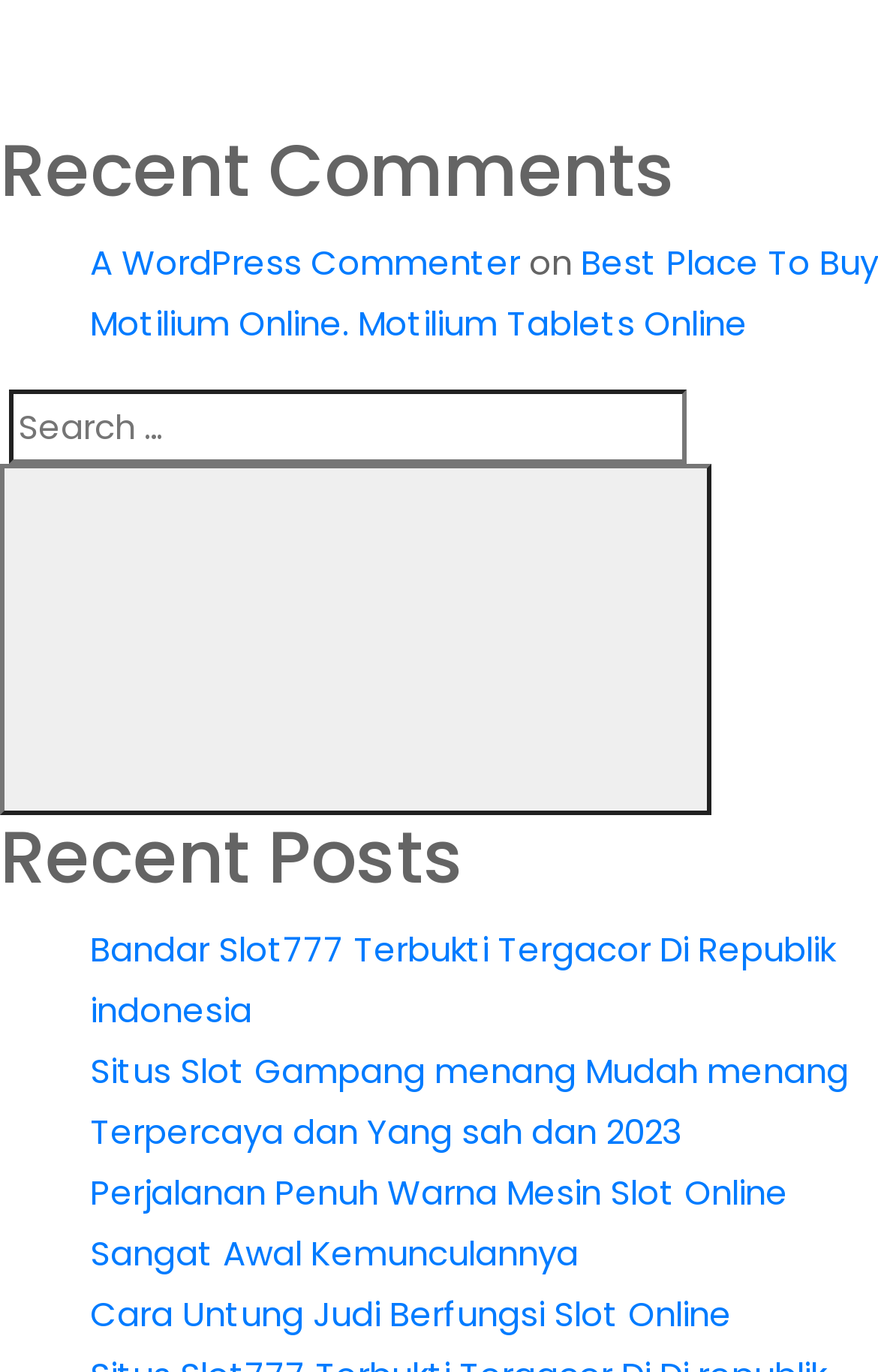What is the purpose of the search box?
Answer briefly with a single word or phrase based on the image.

To search the website